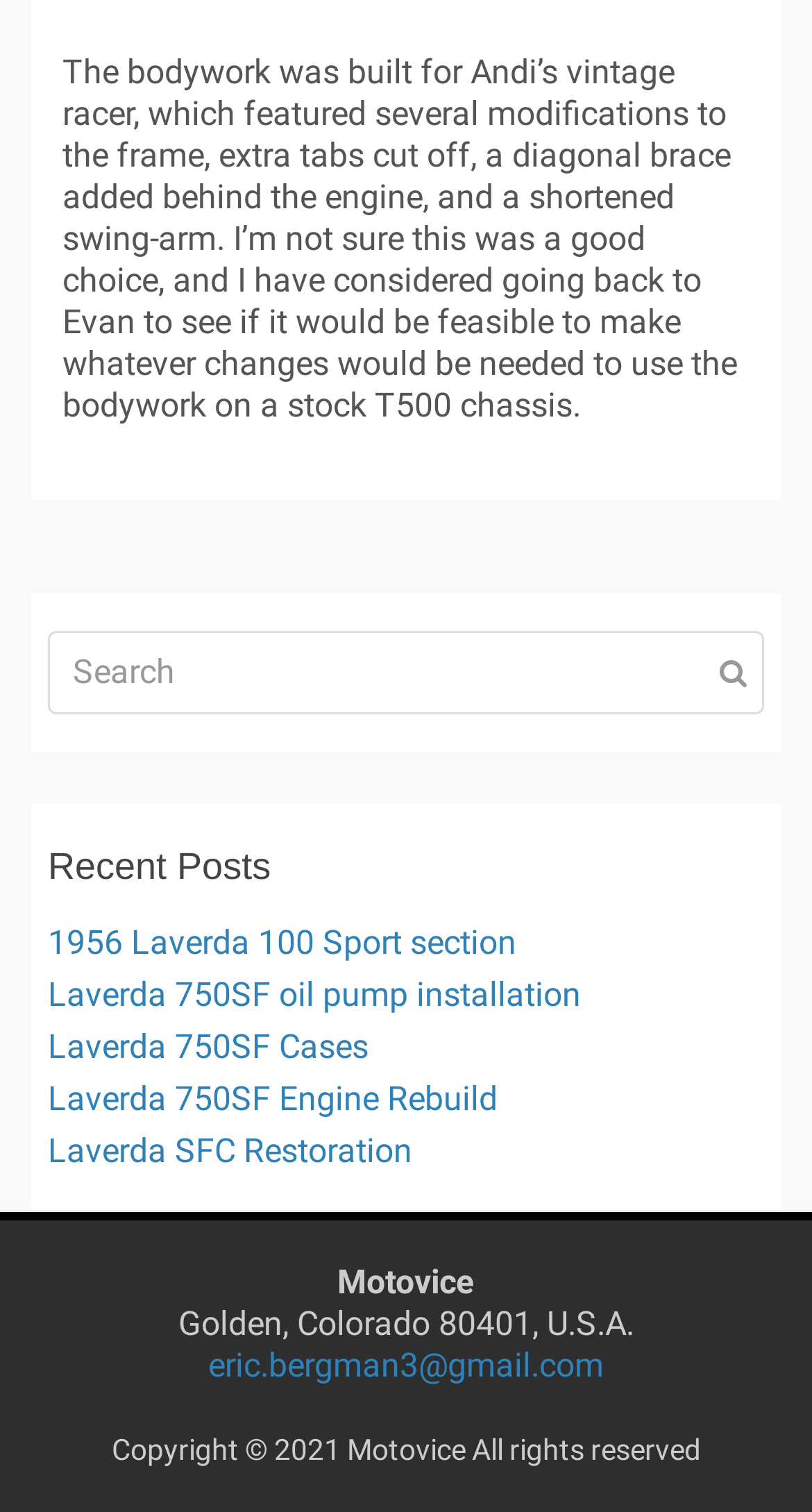Please answer the following query using a single word or phrase: 
What is the name of the website?

Motovice